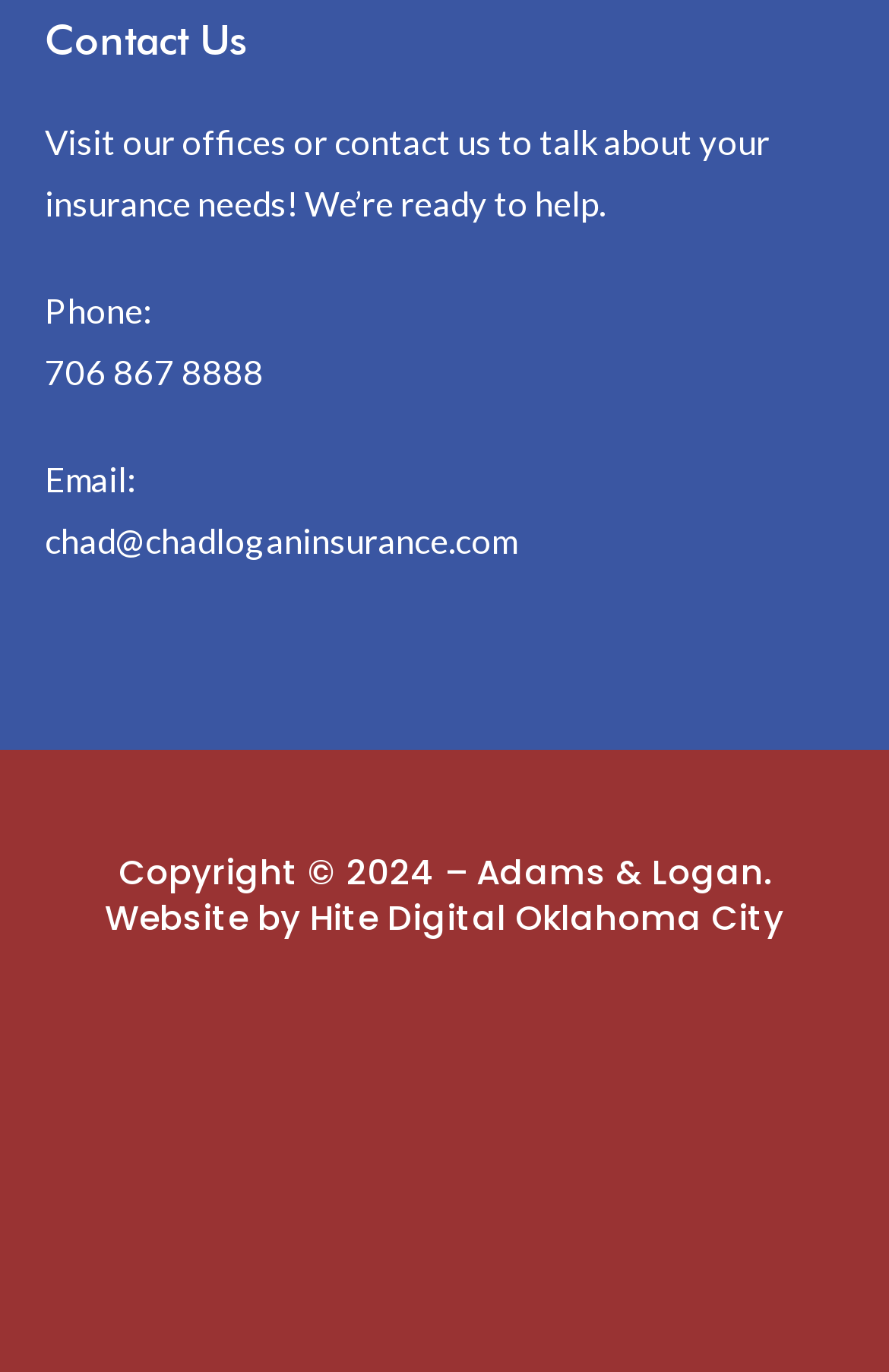Identify the bounding box coordinates of the specific part of the webpage to click to complete this instruction: "Contact us".

[0.05, 0.123, 0.278, 0.158]